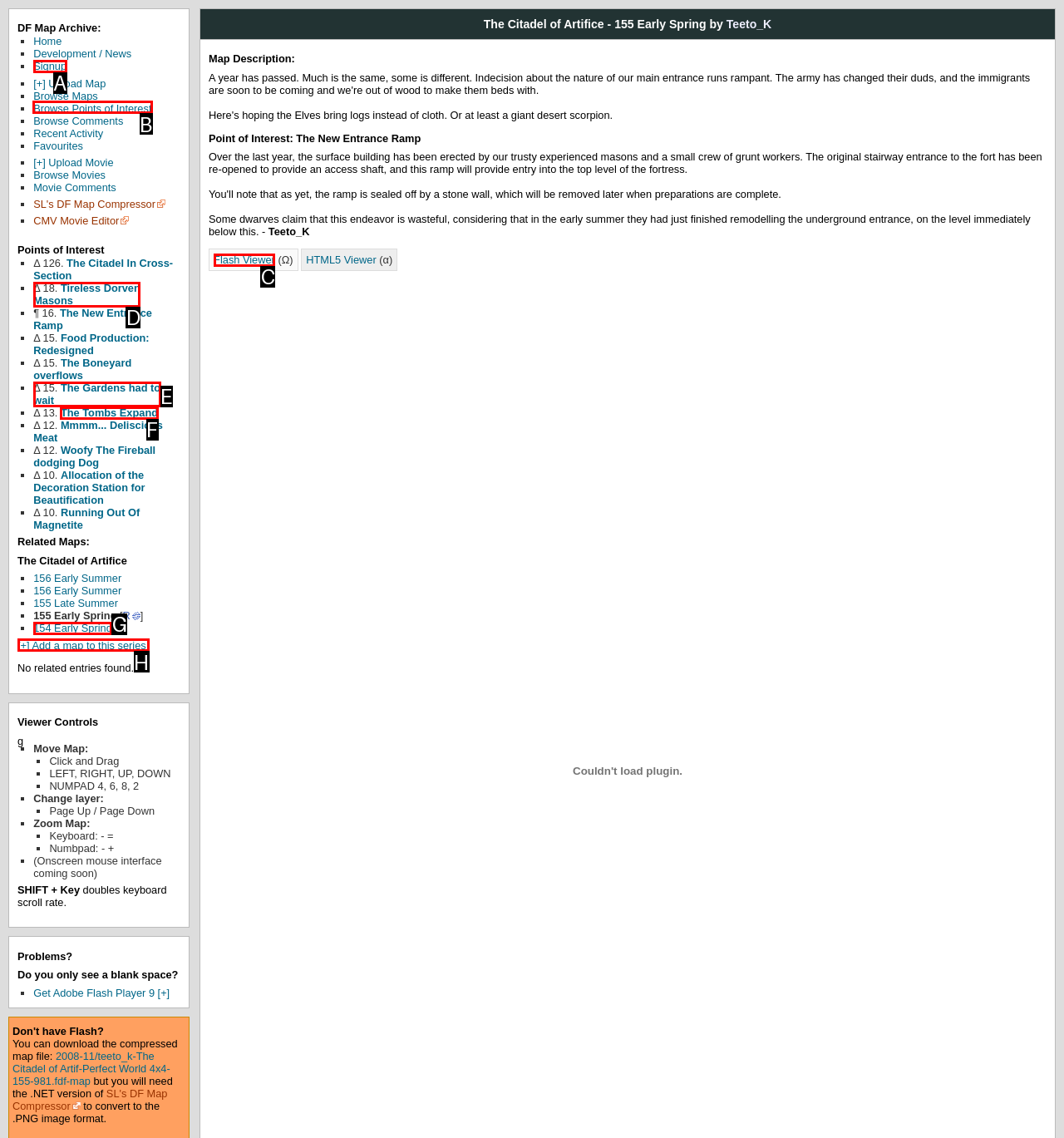Identify the HTML element to select in order to accomplish the following task: Add to wishlist
Reply with the letter of the chosen option from the given choices directly.

None